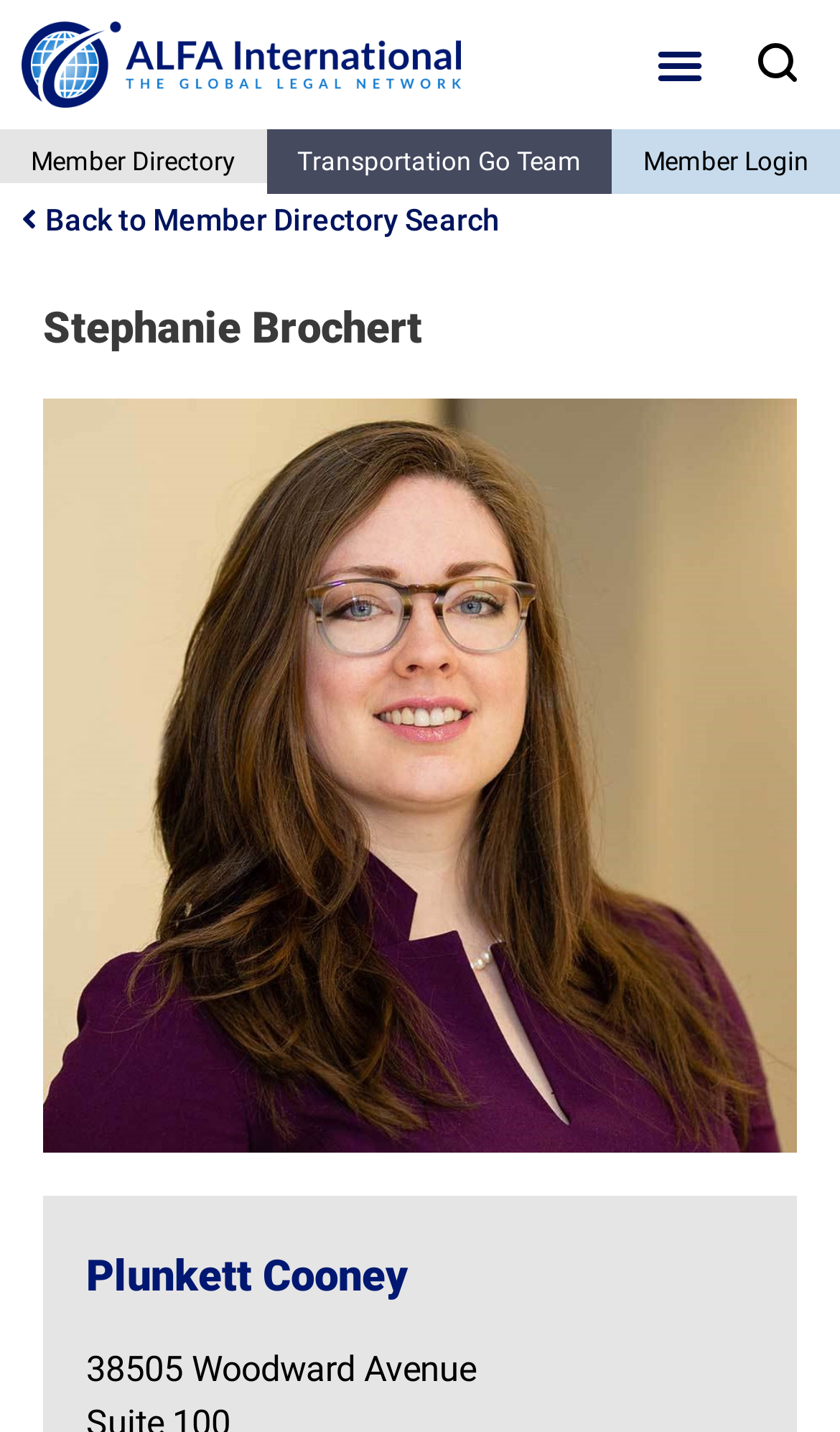Identify and provide the bounding box for the element described by: "Online Earning".

None